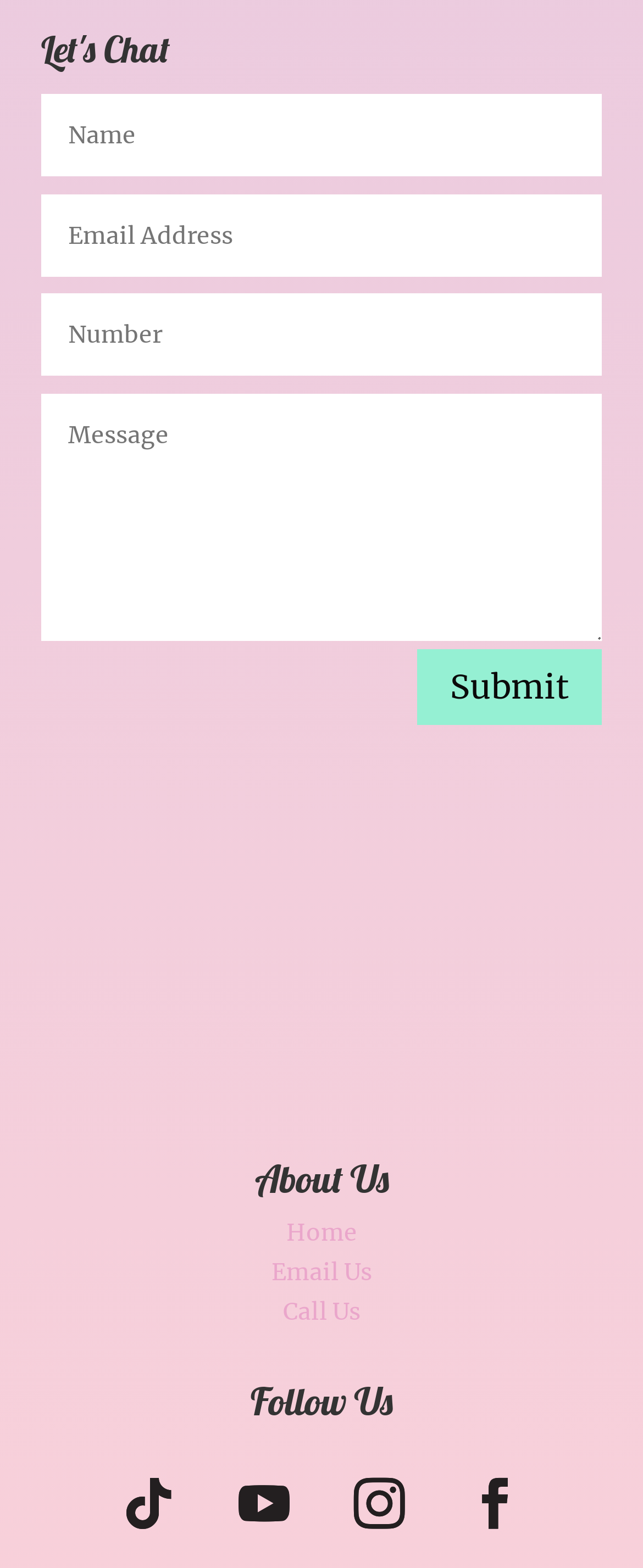How many links are available in the 'About Us' section?
Use the information from the image to give a detailed answer to the question.

In the 'About Us' section, I found three link elements with texts 'Home', 'Email Us', and 'Call Us', which are likely related to contacting or learning more about the organization.